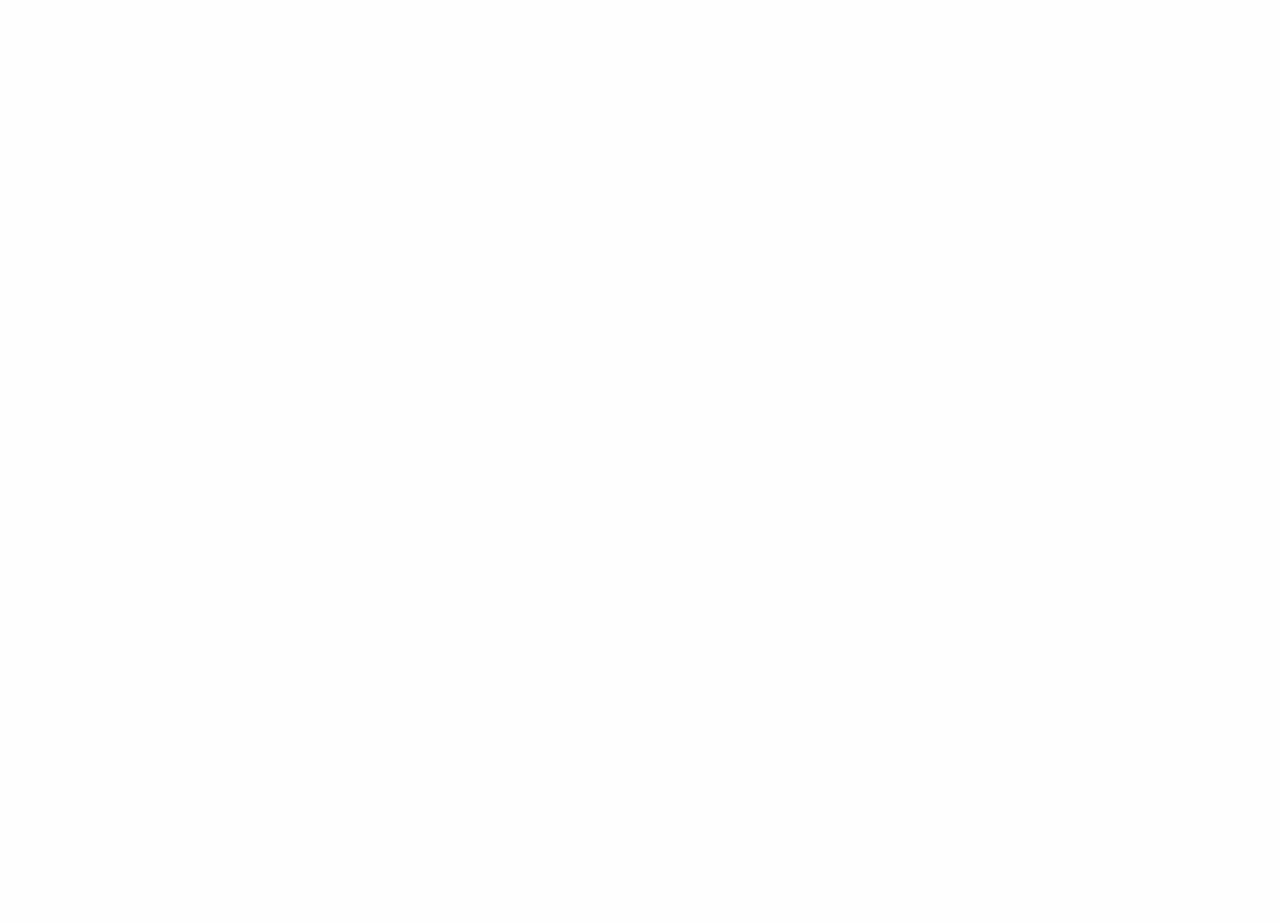Please identify the bounding box coordinates of the area I need to click to accomplish the following instruction: "Visit the 'Publications' page".

[0.546, 0.078, 0.615, 0.139]